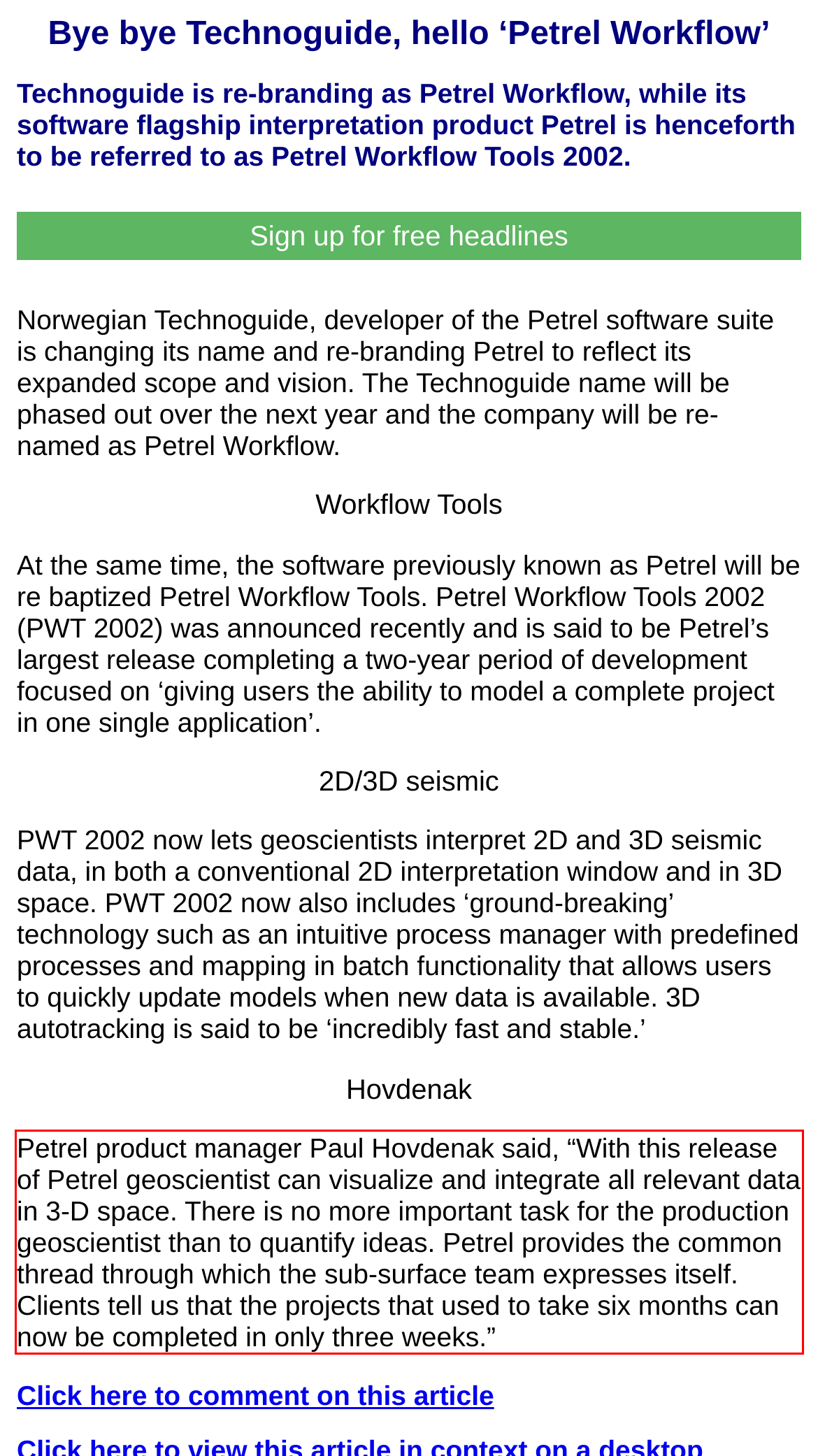Examine the webpage screenshot, find the red bounding box, and extract the text content within this marked area.

Petrel product manager Paul Hovdenak said, “With this release of Petrel geoscientist can visualize and integrate all relevant data in 3-D space. There is no more important task for the production geoscientist than to quantify ideas. Petrel provides the common thread through which the sub-surface team expresses itself. Clients tell us that the projects that used to take six months can now be completed in only three weeks.”